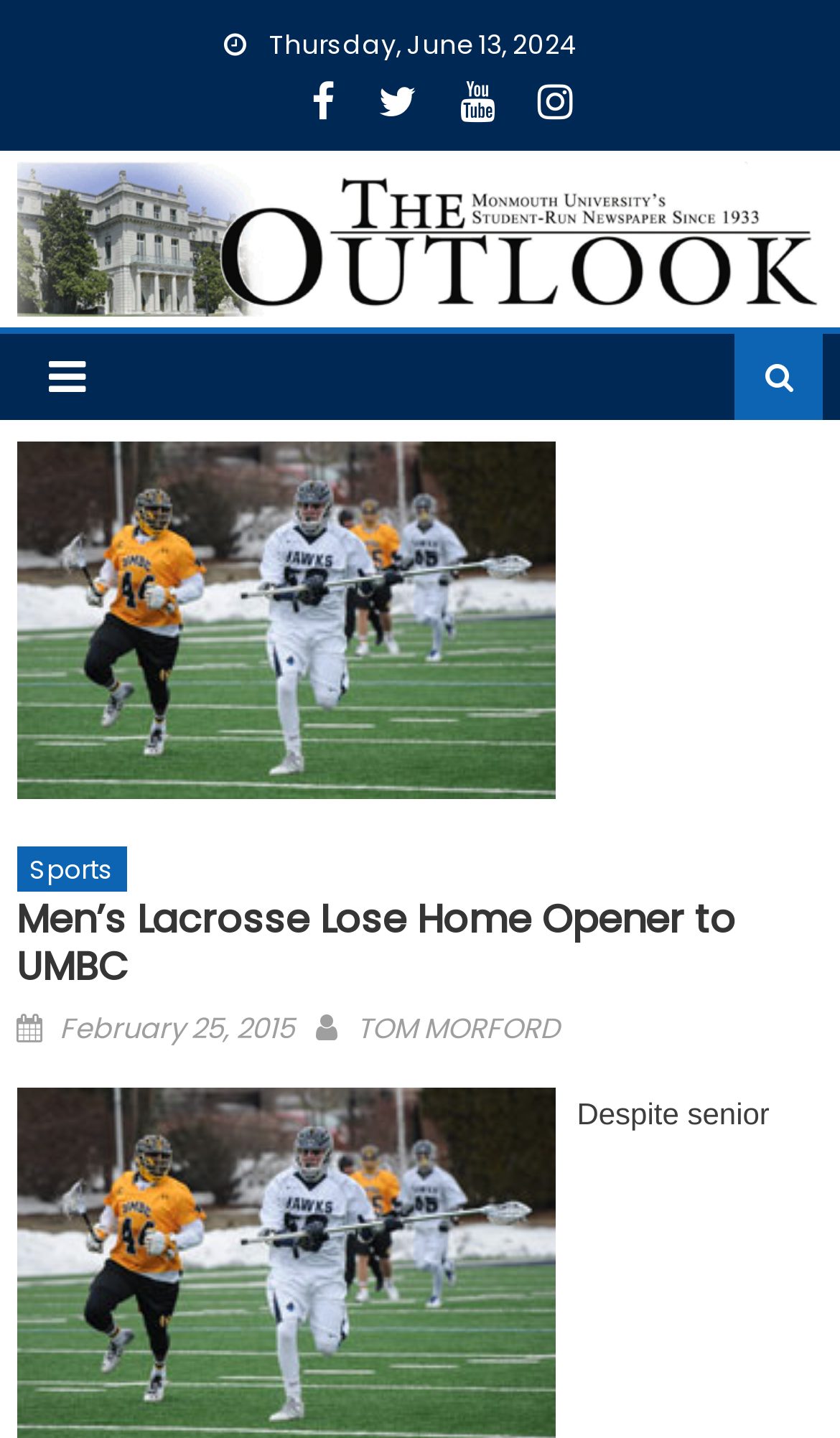Based on the image, please respond to the question with as much detail as possible:
What is the date of the article?

I found the date of the article by looking at the link element with the text 'February 25, 2015' which is located below the heading 'Men’s Lacrosse Lose Home Opener to UMBC'.